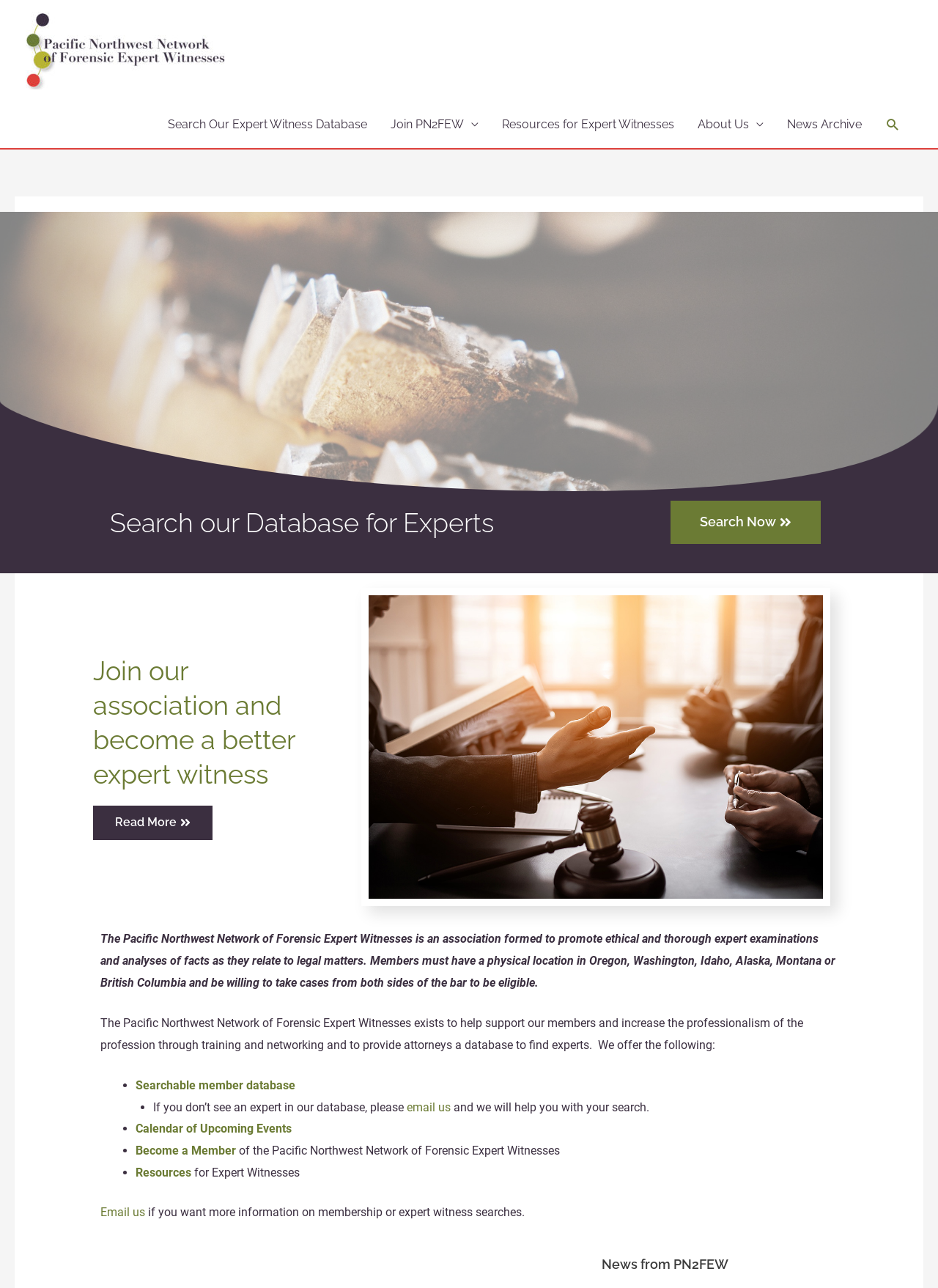How can attorneys find experts on this website?
Look at the image and provide a detailed response to the question.

The website provides a searchable member database that attorneys can use to find experts. This is evident from the 'Search Our Expert Witness Database' link in the navigation menu and the 'Search Now' button on the webpage.